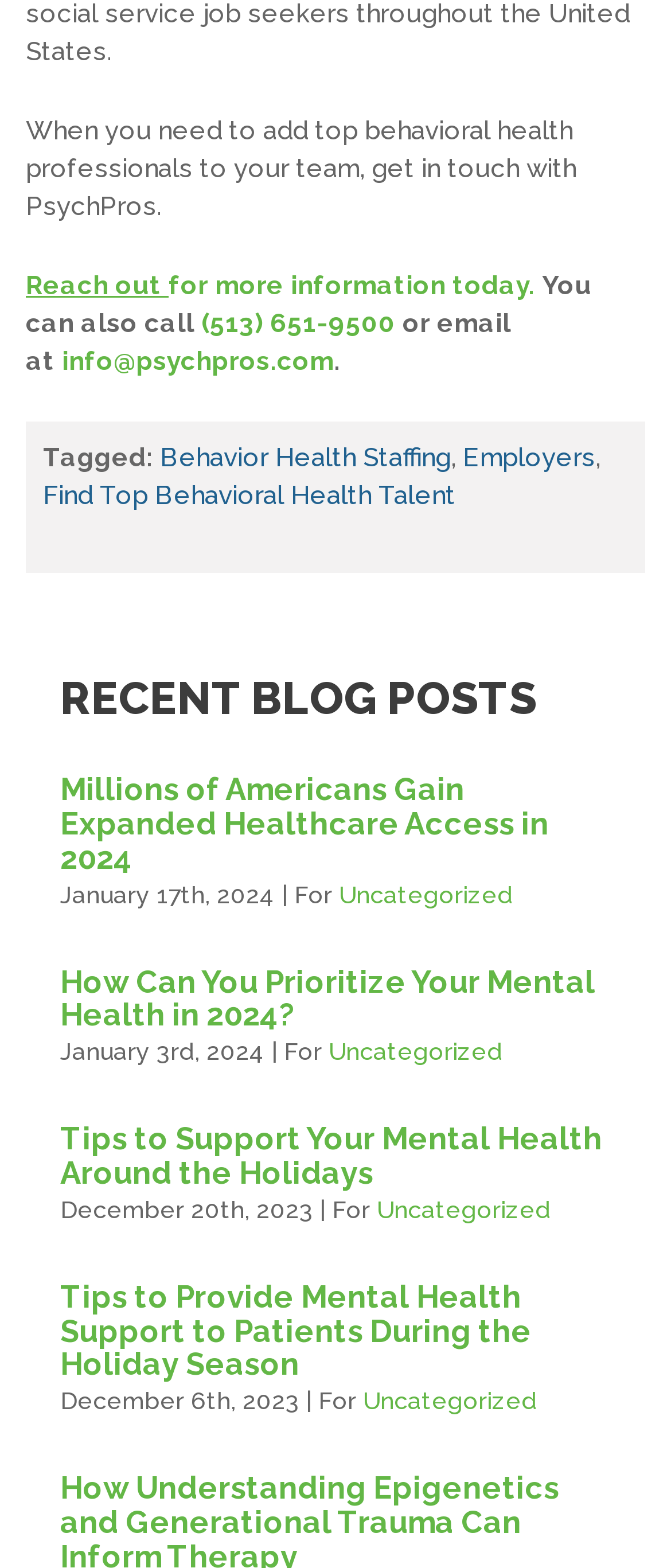Pinpoint the bounding box coordinates of the area that should be clicked to complete the following instruction: "Read 'Millions of Americans Gain Expanded Healthcare Access in 2024'". The coordinates must be given as four float numbers between 0 and 1, i.e., [left, top, right, bottom].

[0.09, 0.492, 0.818, 0.559]